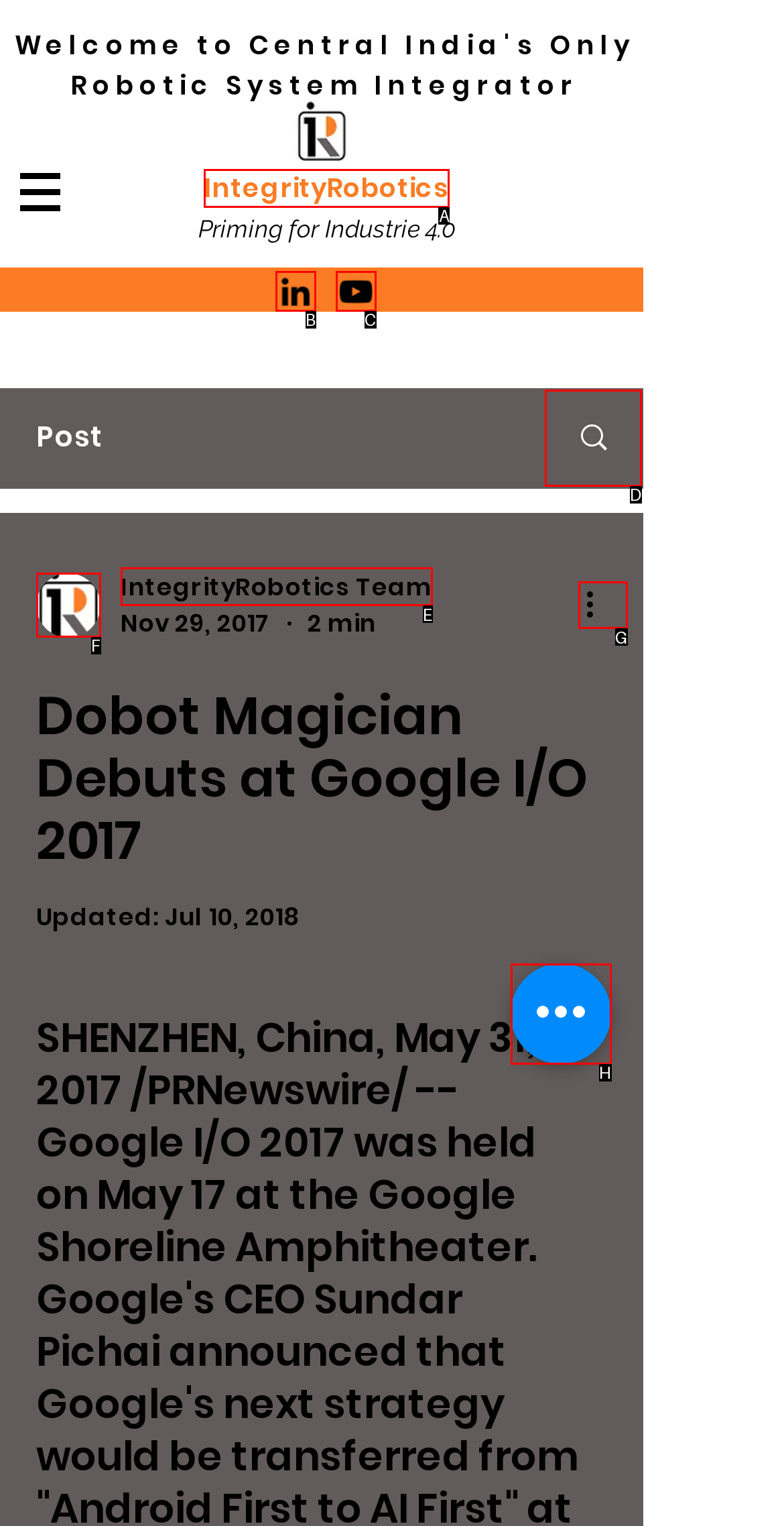Indicate the UI element to click to perform the task: Click the More actions button. Reply with the letter corresponding to the chosen element.

G